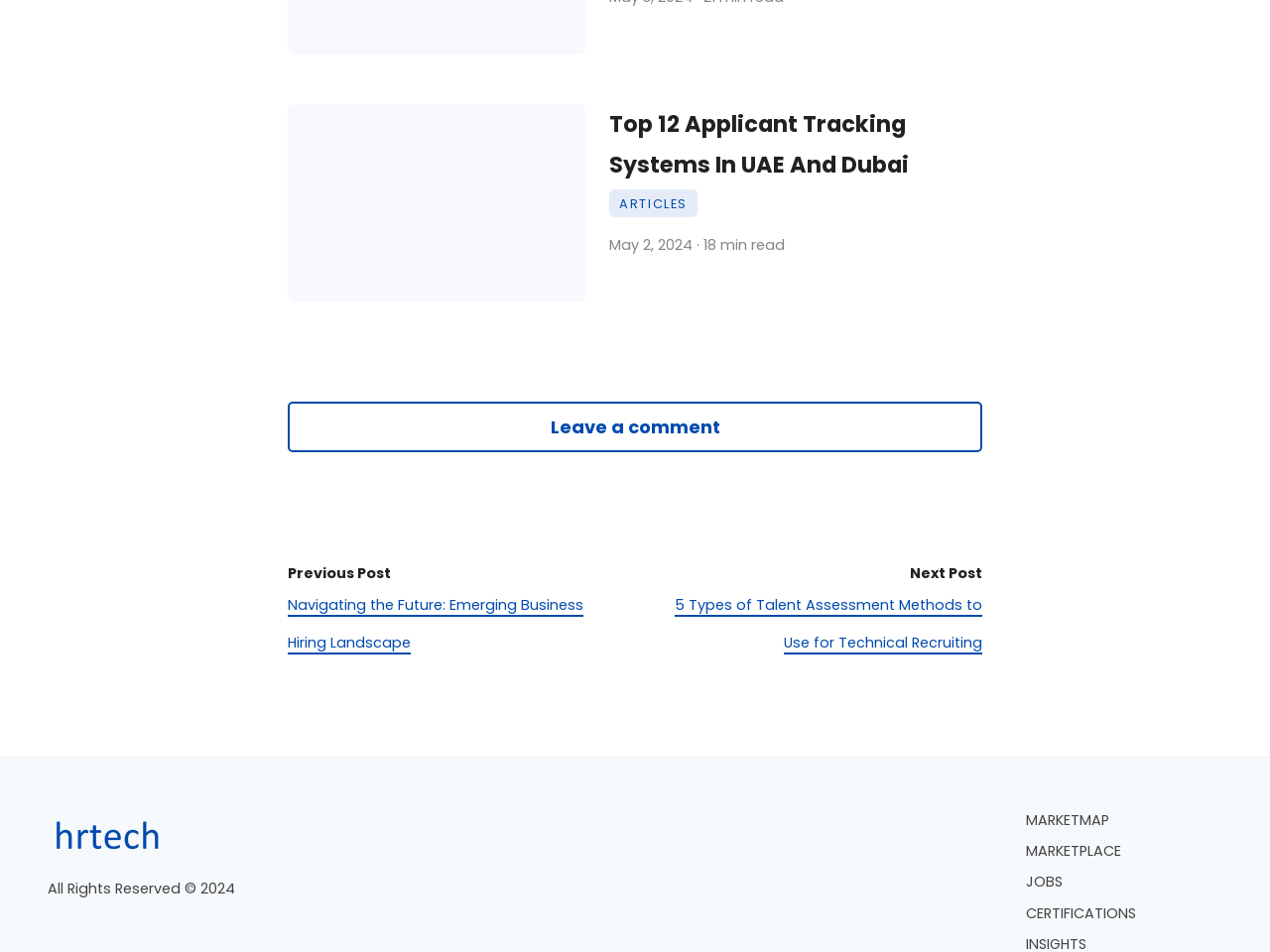Answer the question using only a single word or phrase: 
What are the two navigation options?

Previous Post, Next Post